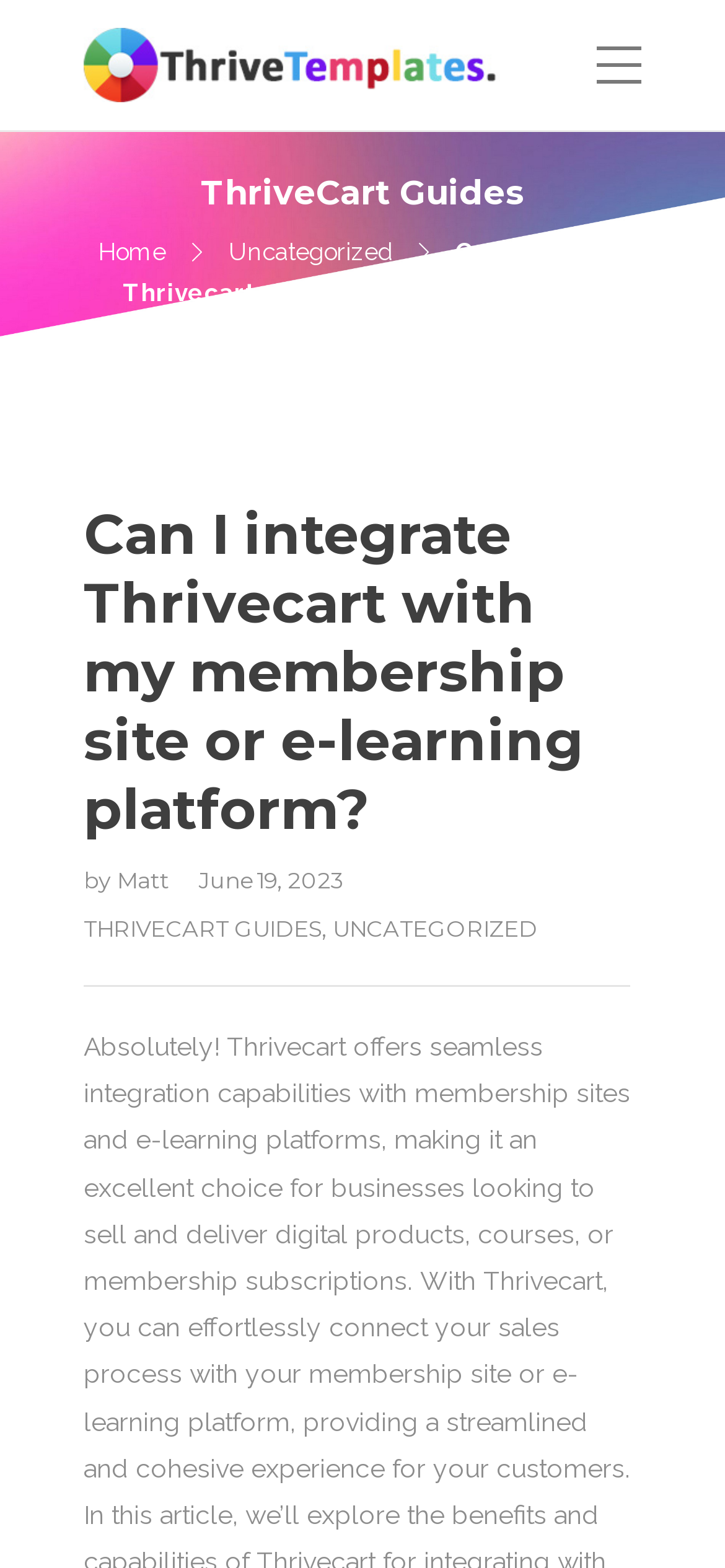Find and specify the bounding box coordinates that correspond to the clickable region for the instruction: "go to ThriveCart Templates".

[0.115, 0.018, 0.691, 0.065]